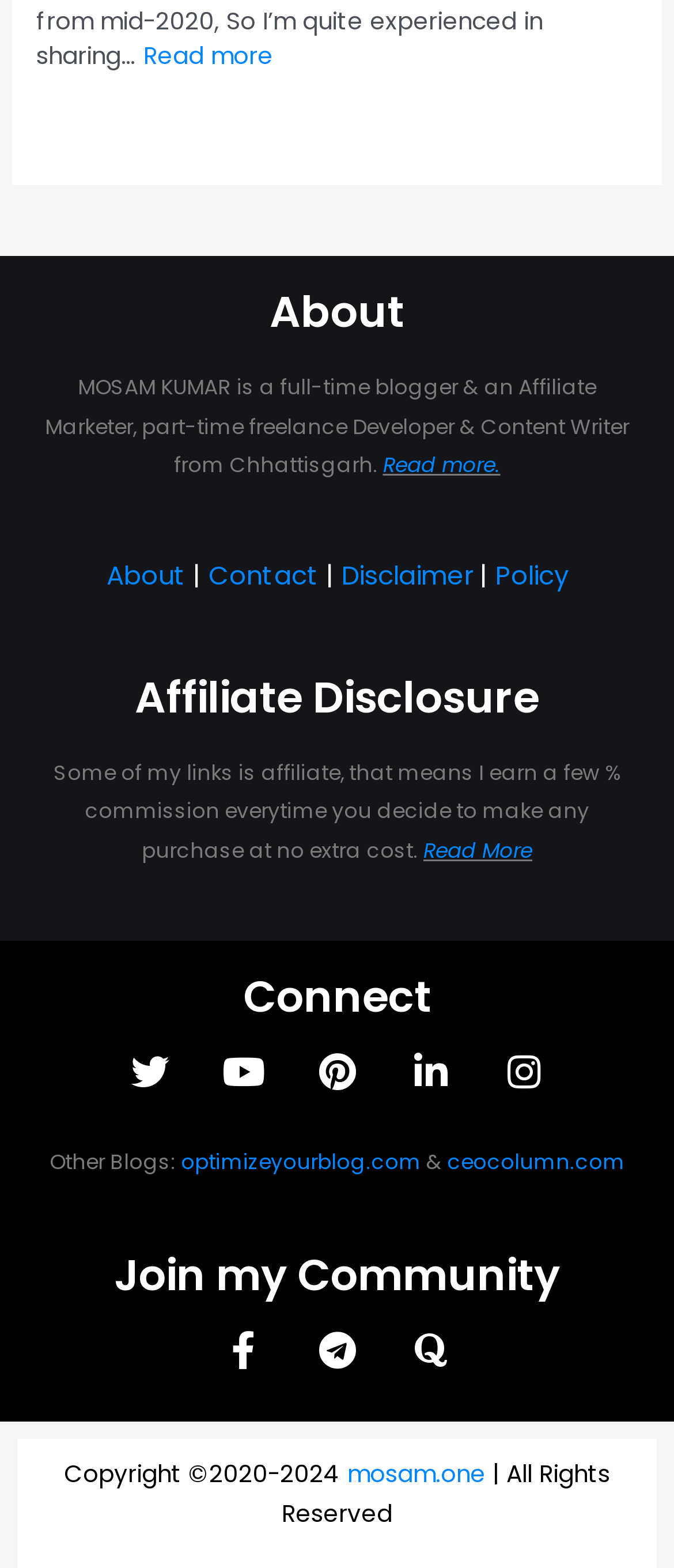Identify the bounding box coordinates of the region that needs to be clicked to carry out this instruction: "Visit Facebook". Provide these coordinates as four float numbers ranging from 0 to 1, i.e., [left, top, right, bottom].

None